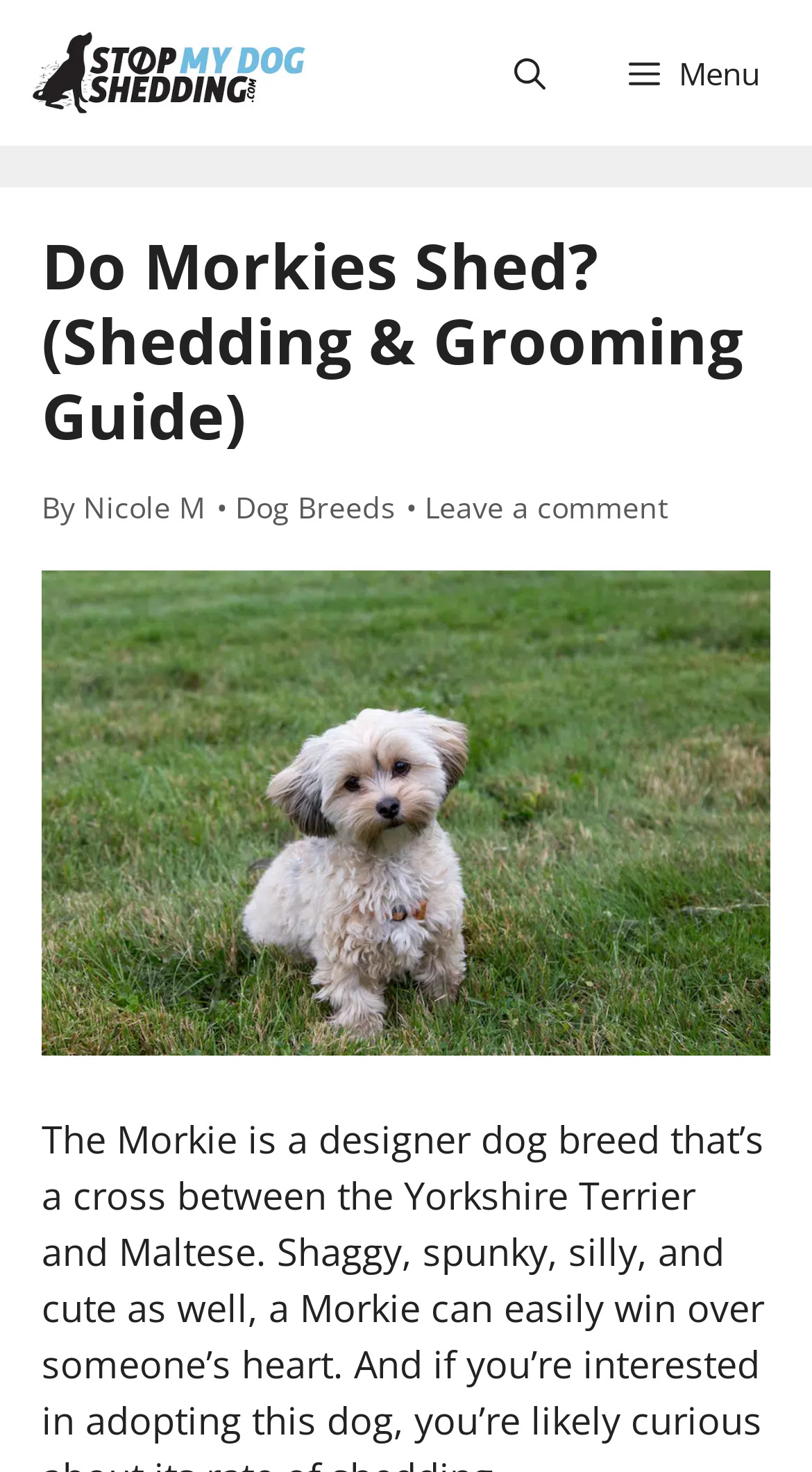What is the category of the article?
Based on the image, answer the question with as much detail as possible.

The category of the article is mentioned as 'Dog Breeds' which is a link located below the heading, indicating that the article belongs to the category of dog breeds.